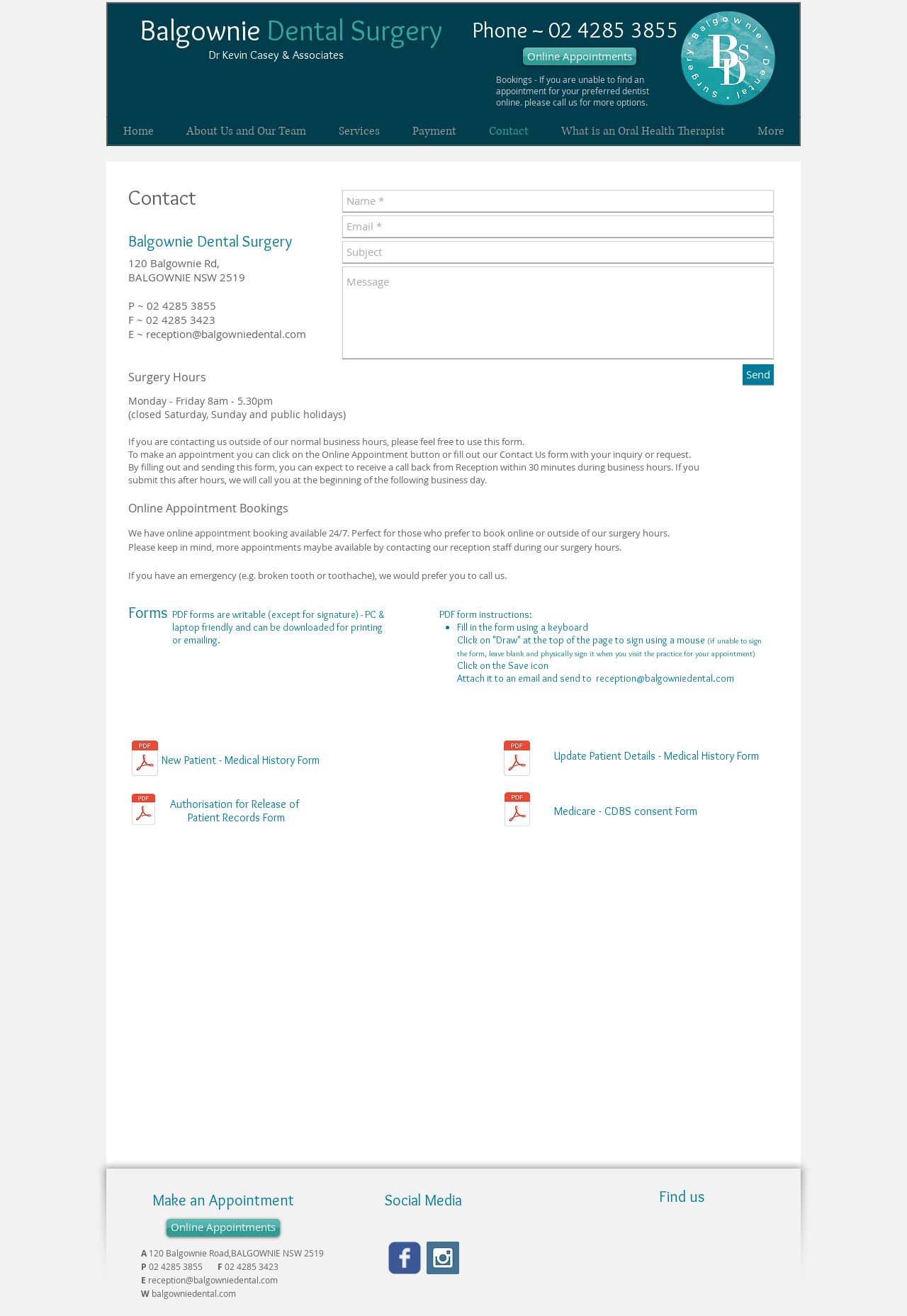Show the bounding box coordinates for the HTML element as described: "reception@balgowniedental.com".

[0.161, 0.248, 0.338, 0.259]